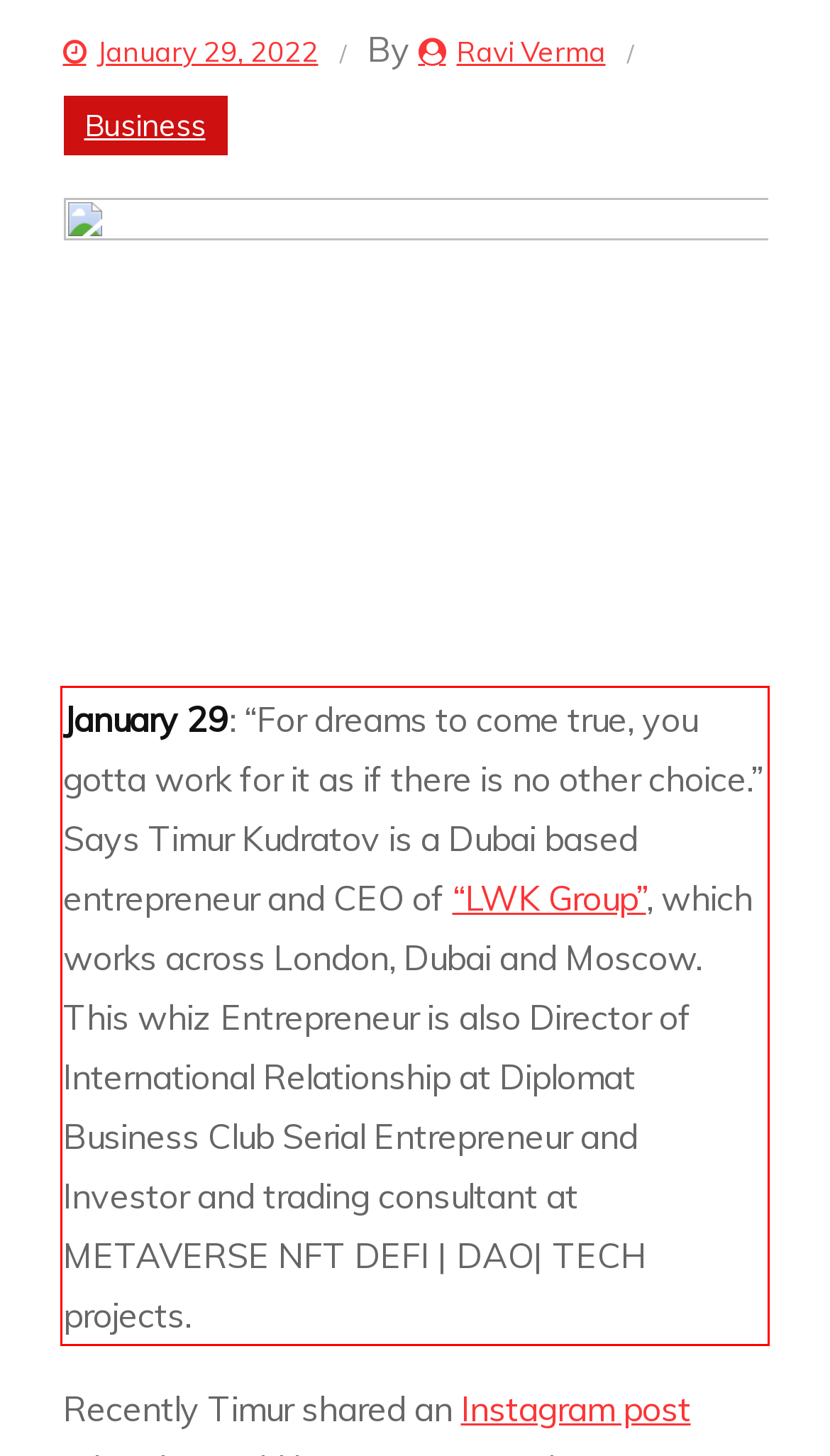There is a UI element on the webpage screenshot marked by a red bounding box. Extract and generate the text content from within this red box.

January 29: “For dreams to come true, you gotta work for it as if there is no other choice.” Says Timur Kudratov is a Dubai based entrepreneur and CEO of “LWK Group”, which works across London, Dubai and Moscow. This whiz Entrepreneur is also Director of International Relationship at Diplomat Business Club Serial Entrepreneur and Investor and trading consultant at METAVERSE NFT DEFI | DAO| TECH projects.